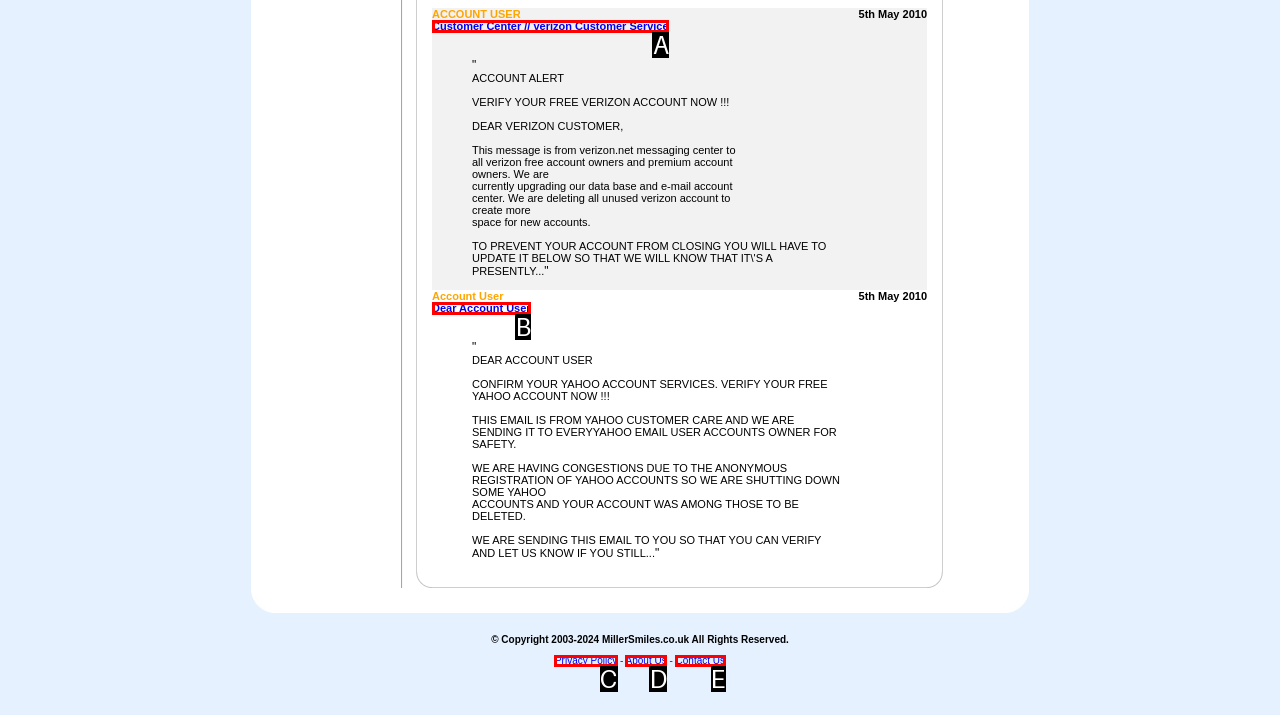Match the option to the description: Privacy Policy
State the letter of the correct option from the available choices.

C